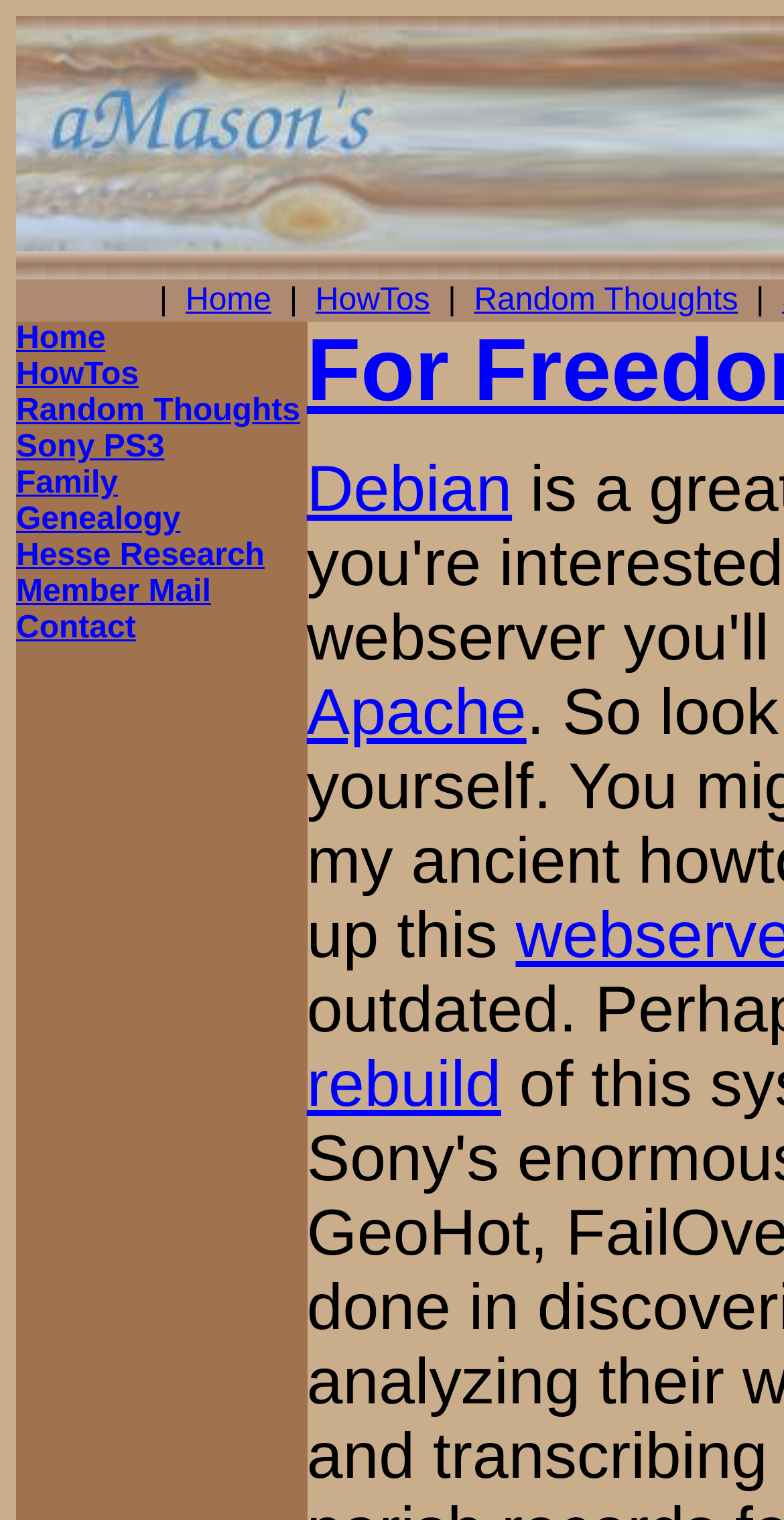Provide an in-depth description of the elements and layout of the webpage.

The webpage is the aMason website, which appears to be a personal website with various links to different sections and topics. 

At the top, there is a navigation menu with links to "Home", "HowTos", and "Random Thoughts", which are aligned horizontally and take up about half of the screen width. 

Below the navigation menu, there is a vertical list of links on the left side of the page, including "Home", "HowTos", "Random Thoughts", "Sony PS3", "Family", "Genealogy", "Hesse Research", "Member Mail", and "Contact". These links are stacked on top of each other, with each link taking up a small vertical space.

On the right side of the page, there are three more links: "Debian", "Apache", and "rebuild". These links are positioned lower than the navigation menu and are aligned vertically.

There are no images on the page, and the content is primarily composed of links to different sections and topics.